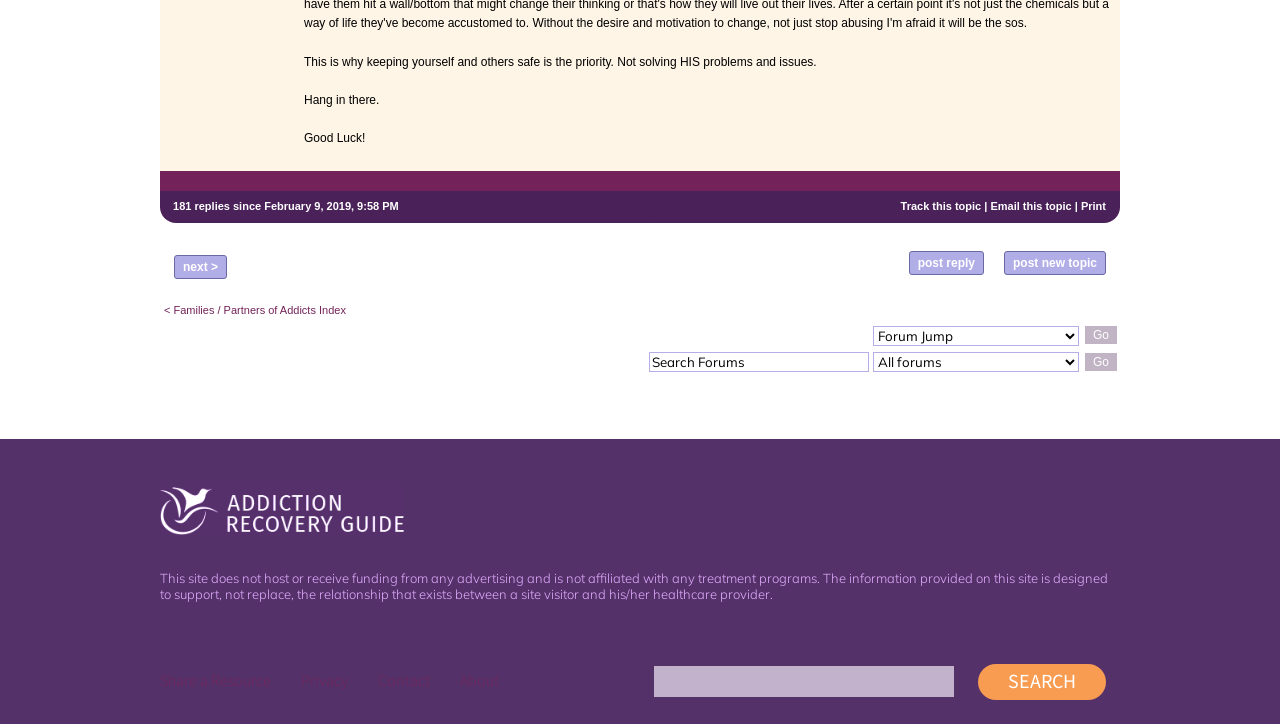What is the purpose of the 'Go' button?
Please give a detailed and elaborate answer to the question.

I deduced this answer by analyzing the context of the 'Go' button, which appears alongside search fields and comboboxes in the LayoutTableCell elements with IDs 344 and 345. This suggests that the 'Go' button is used to initiate a search or navigate to a specific topic.